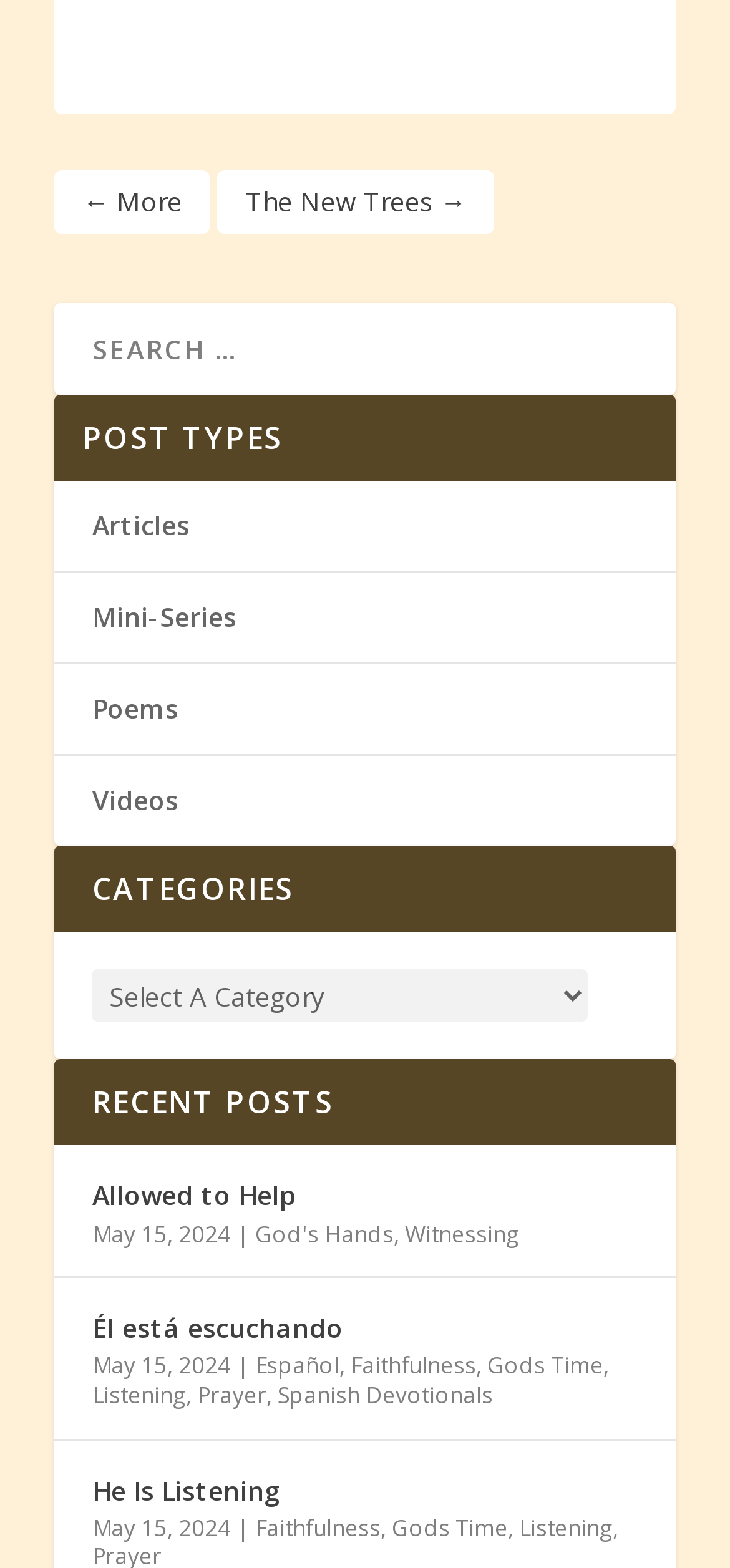Identify the bounding box coordinates of the clickable section necessary to follow the following instruction: "View the 'Map of Cities'". The coordinates should be presented as four float numbers from 0 to 1, i.e., [left, top, right, bottom].

None